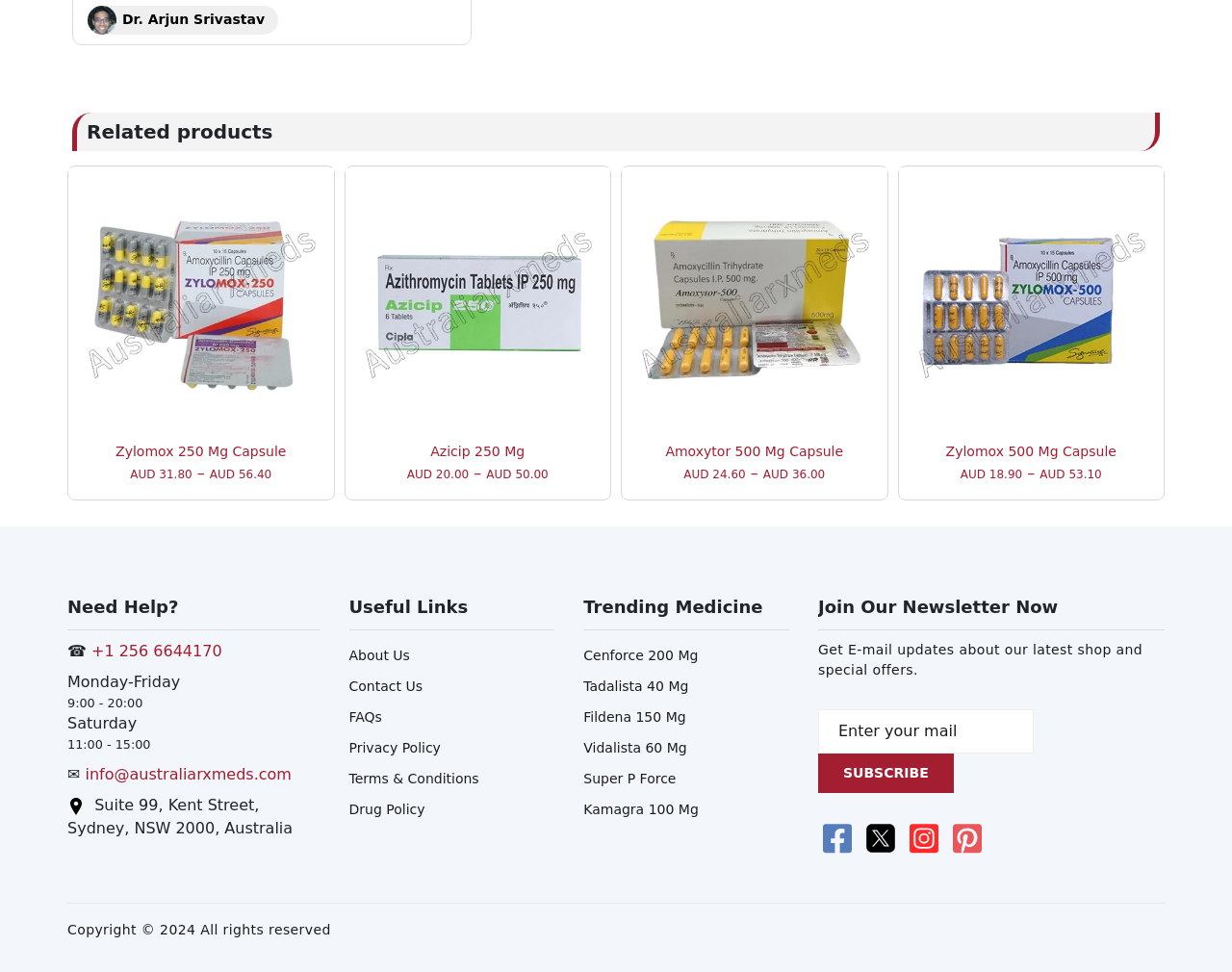Kindly determine the bounding box coordinates for the clickable area to achieve the given instruction: "Click on the 'About Us' link".

[0.283, 0.666, 0.333, 0.682]